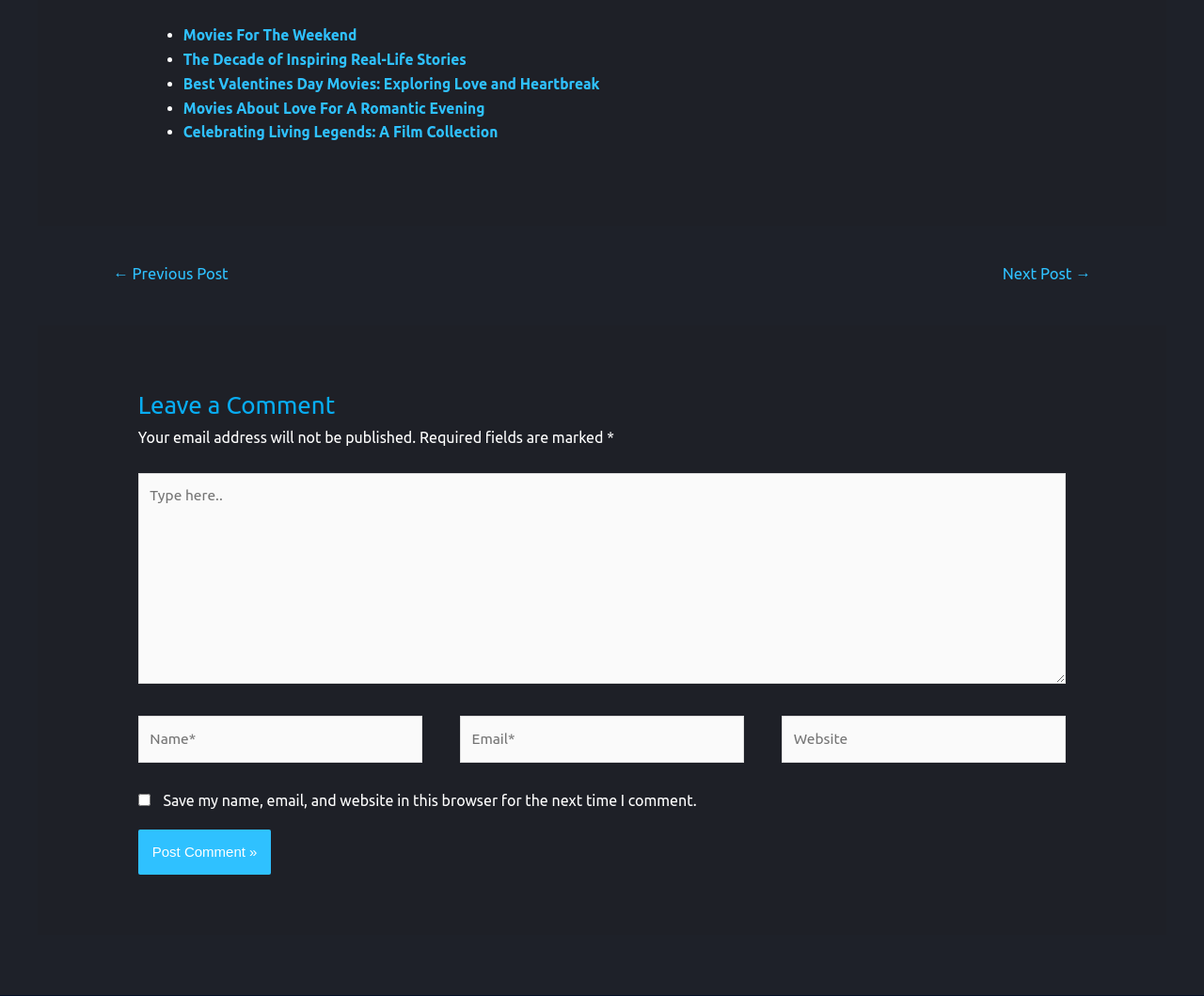Select the bounding box coordinates of the element I need to click to carry out the following instruction: "Click on Next Post →".

[0.81, 0.256, 0.926, 0.294]